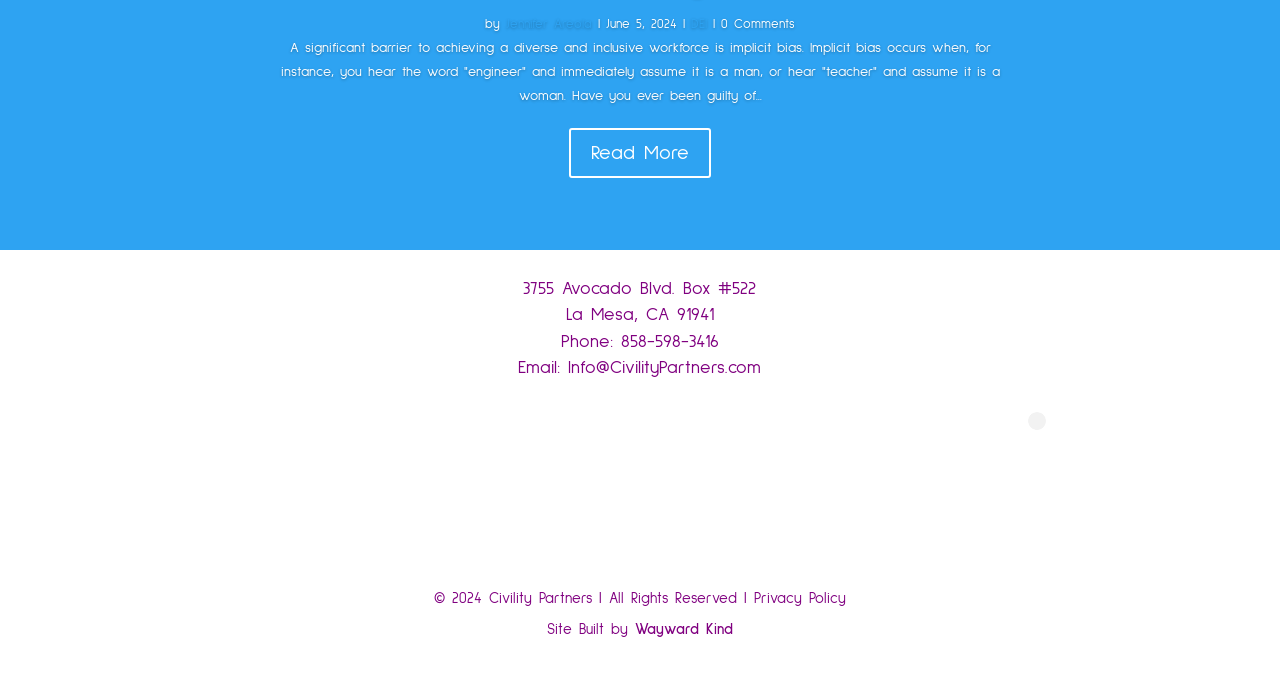Determine the bounding box coordinates for the area that needs to be clicked to fulfill this task: "Send an email to Info@CivilityPartners.com". The coordinates must be given as four float numbers between 0 and 1, i.e., [left, top, right, bottom].

[0.444, 0.519, 0.595, 0.545]